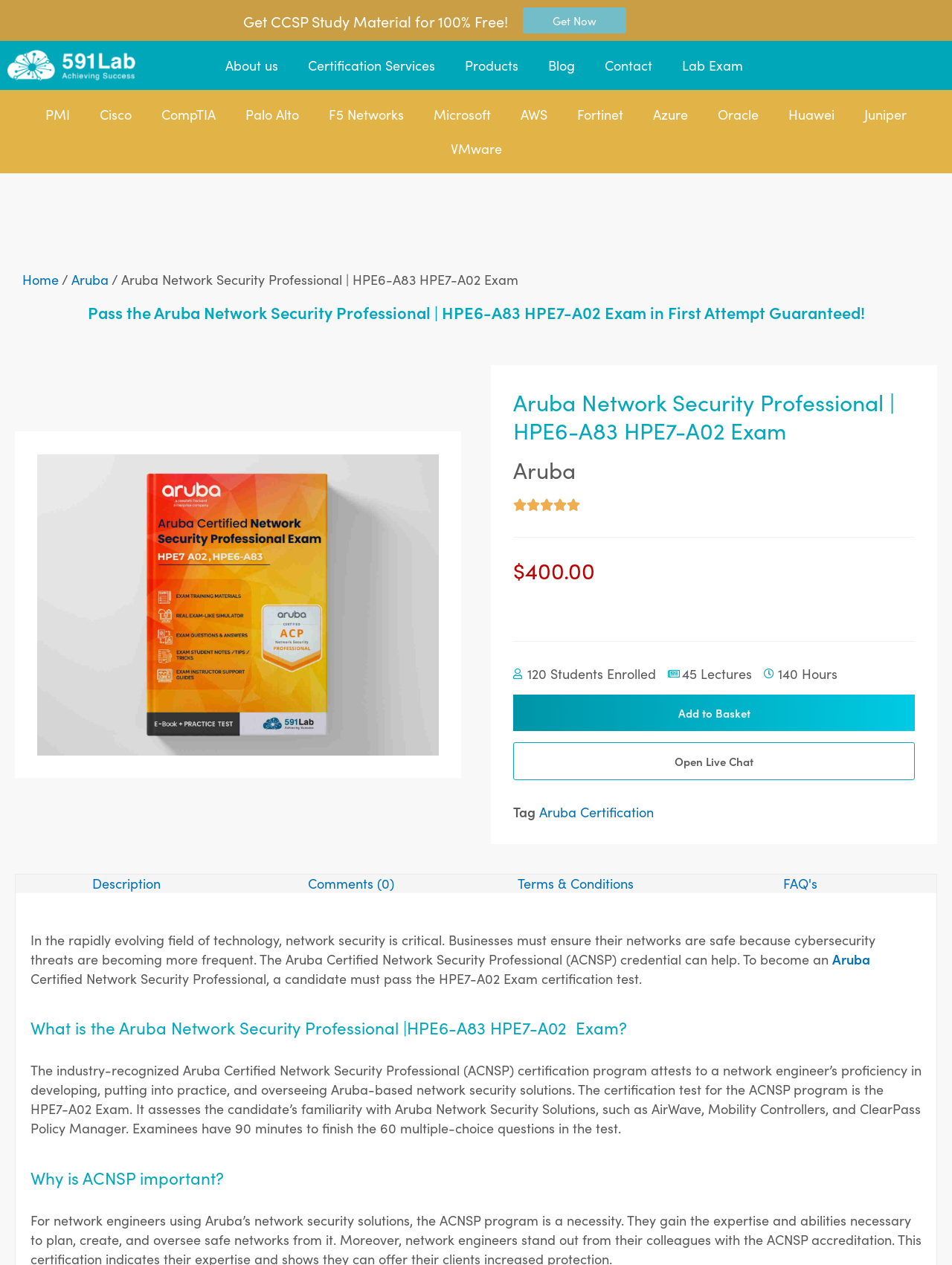Please locate the bounding box coordinates for the element that should be clicked to achieve the following instruction: "Open Live Chat". Ensure the coordinates are given as four float numbers between 0 and 1, i.e., [left, top, right, bottom].

[0.539, 0.586, 0.961, 0.616]